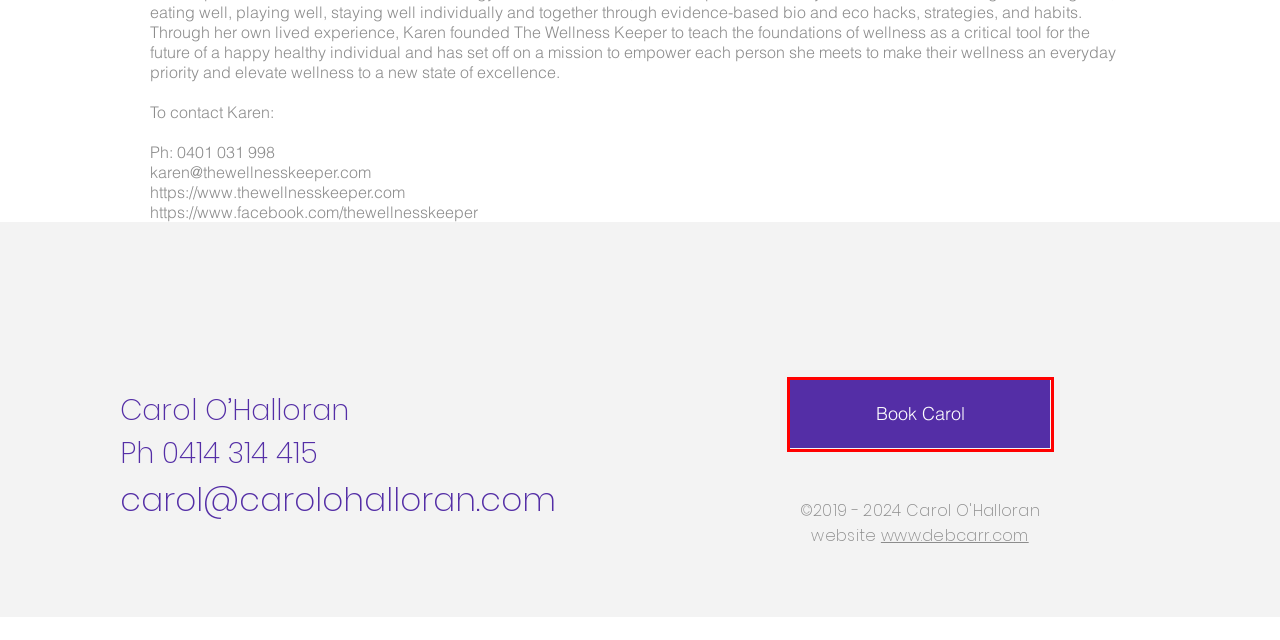Examine the screenshot of a webpage with a red rectangle bounding box. Select the most accurate webpage description that matches the new webpage after clicking the element within the bounding box. Here are the candidates:
A. Carol O'Halloran | Keynote Speaker | Blog
B. Publications | Carol O'Halloran
C. The Energizer MC | Carol O'Halloran Keynote Speaker
D. Deb Carr | Wix Legend
E. TV Episodes | Carolo
F. Media | Carol O'Halloran
G. Carol O'Halloran | Keynote Speaker | Australia
H. Carol O'Halloran | Speaker on Anti Aging | Australia

G